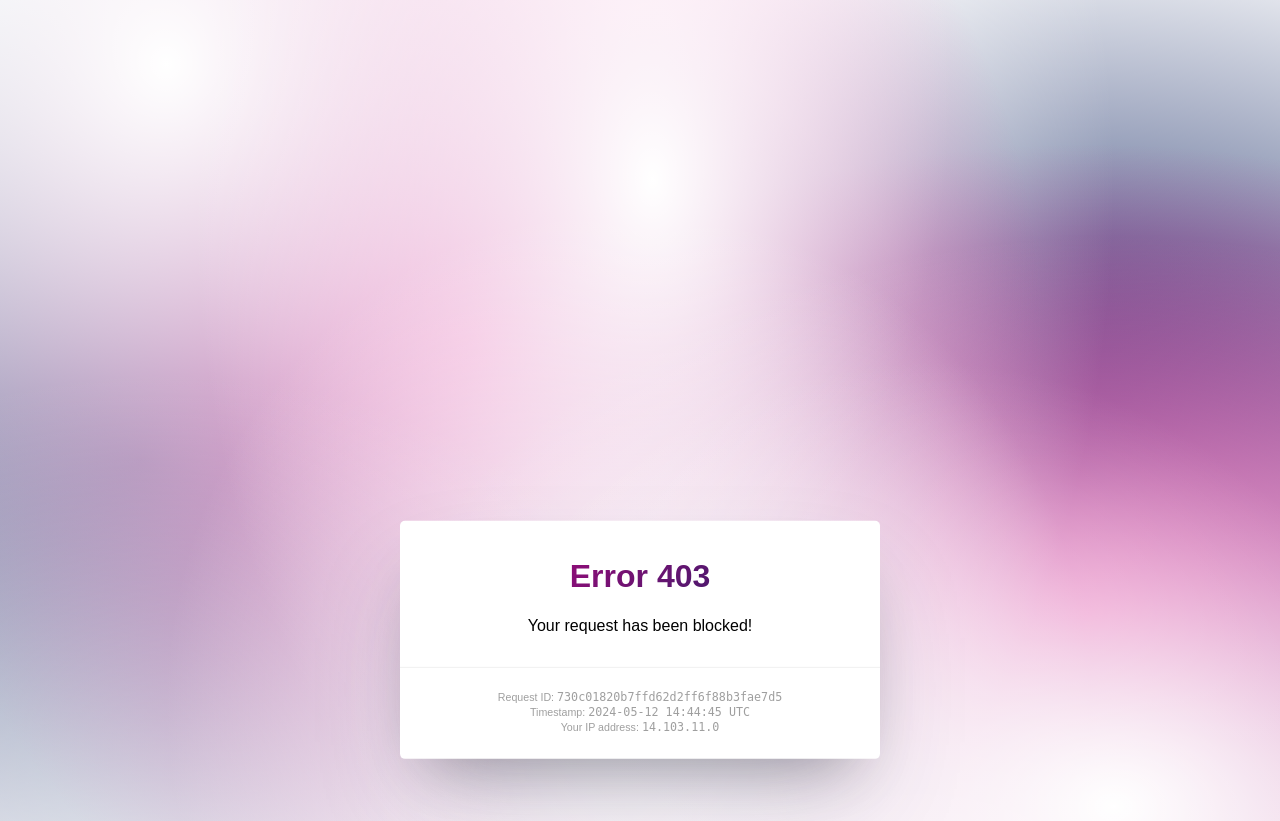Review the image closely and give a comprehensive answer to the question: What is the request ID?

The request ID is displayed as a static text '730c01820b7ffd62d2ff6f88b3fae7d5' on the webpage, which is located below the 'Request ID:' label.